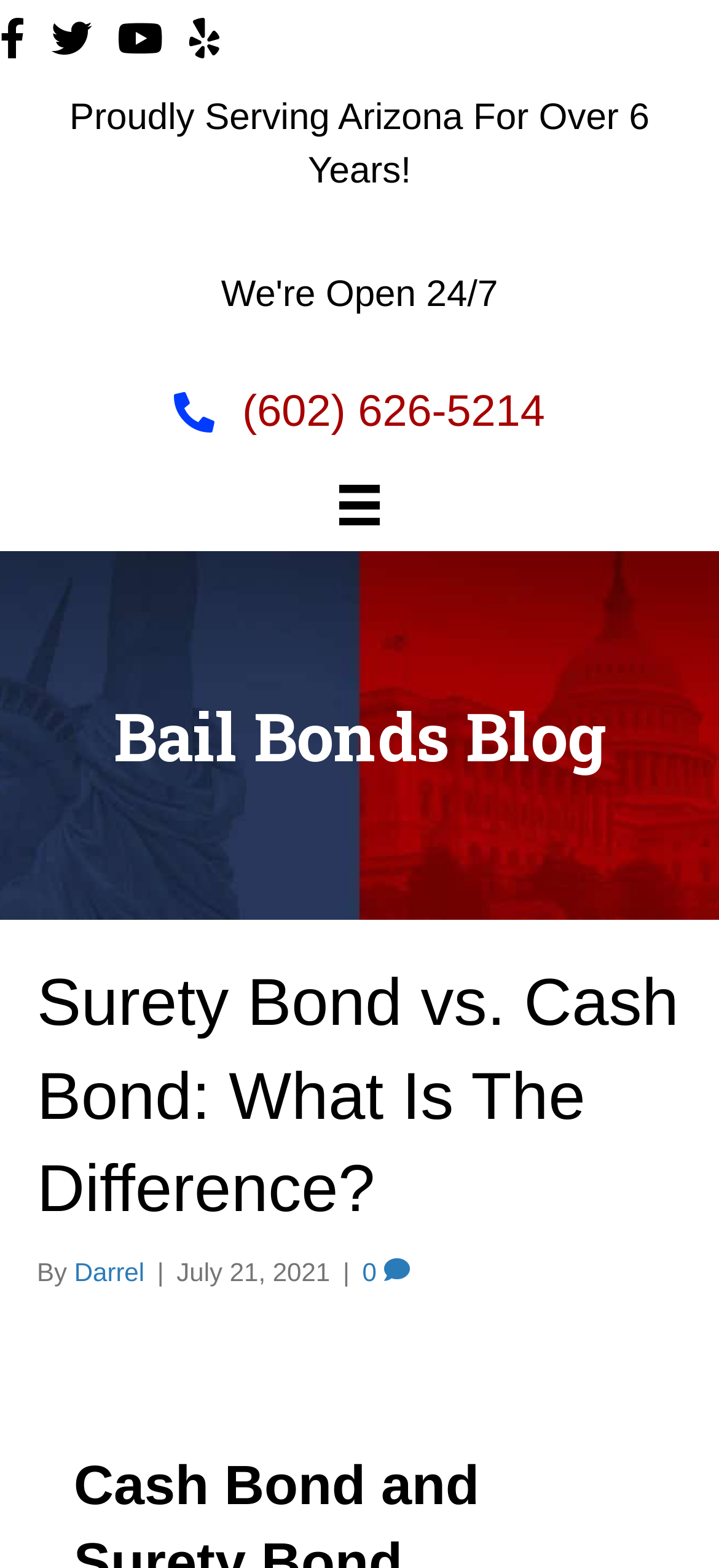Predict the bounding box coordinates of the UI element that matches this description: "(602) 626-5214". The coordinates should be in the format [left, top, right, bottom] with each value between 0 and 1.

[0.337, 0.243, 0.758, 0.284]